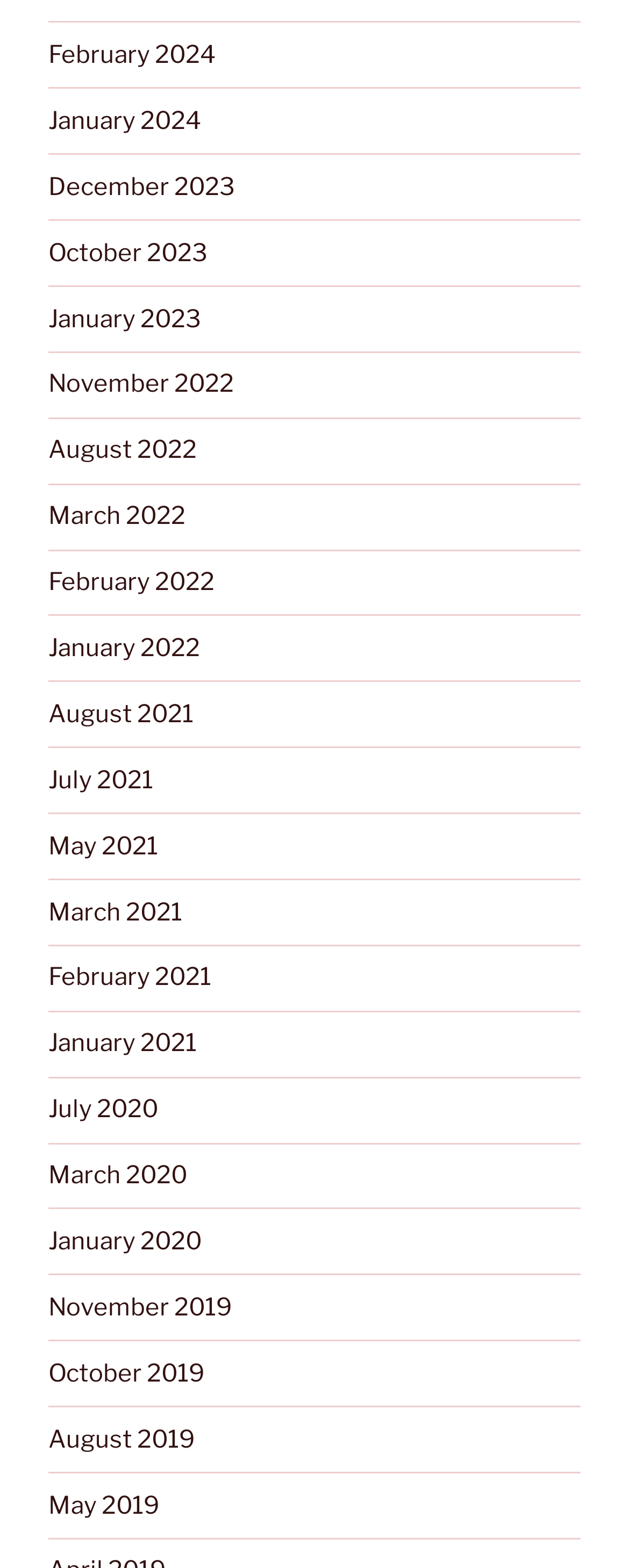Identify the bounding box coordinates for the UI element described as: "May 2019". The coordinates should be provided as four floats between 0 and 1: [left, top, right, bottom].

[0.077, 0.951, 0.254, 0.969]